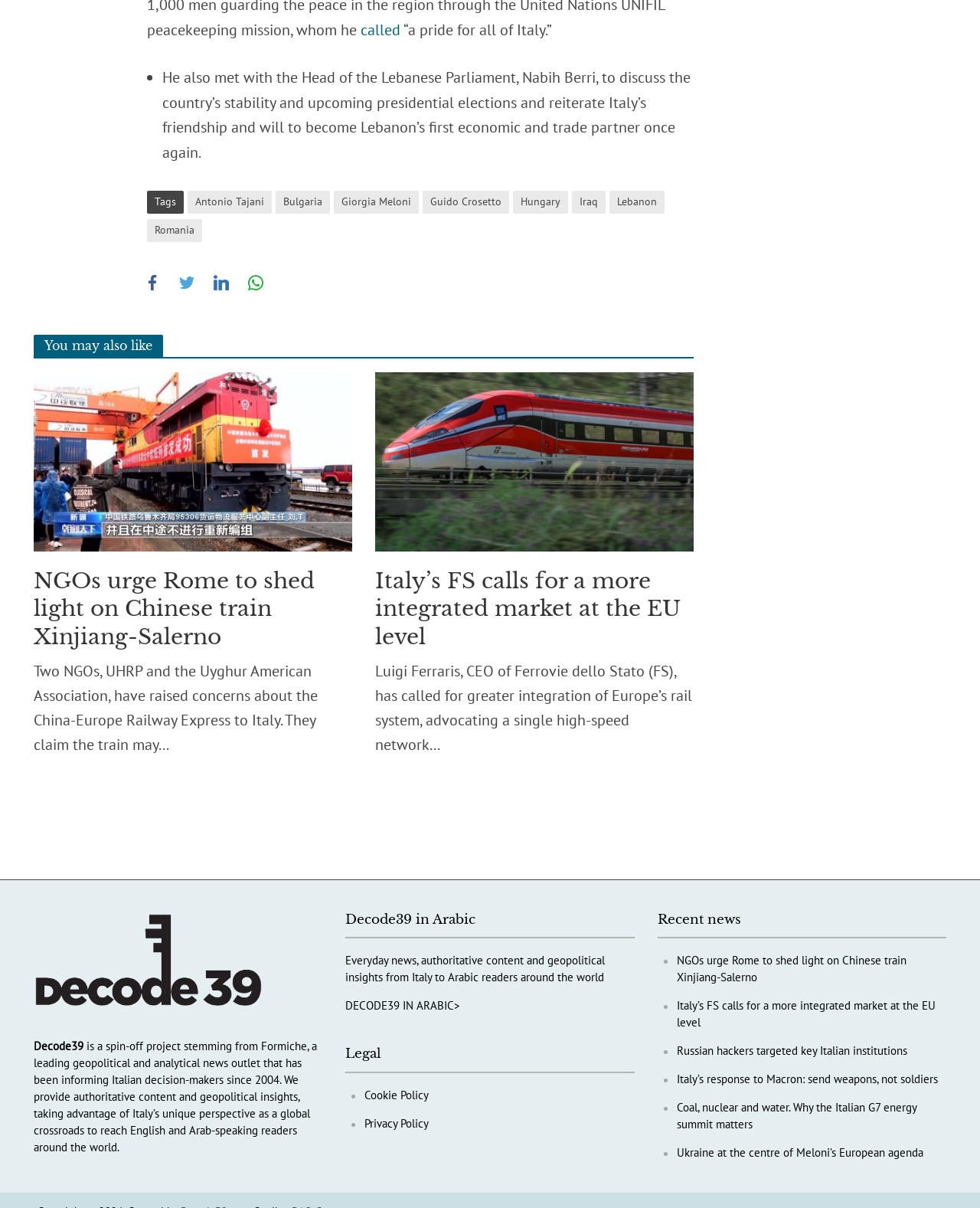Point out the bounding box coordinates of the section to click in order to follow this instruction: "Read the recent news about Russian hackers targeting key Italian institutions".

[0.69, 0.94, 0.926, 0.952]